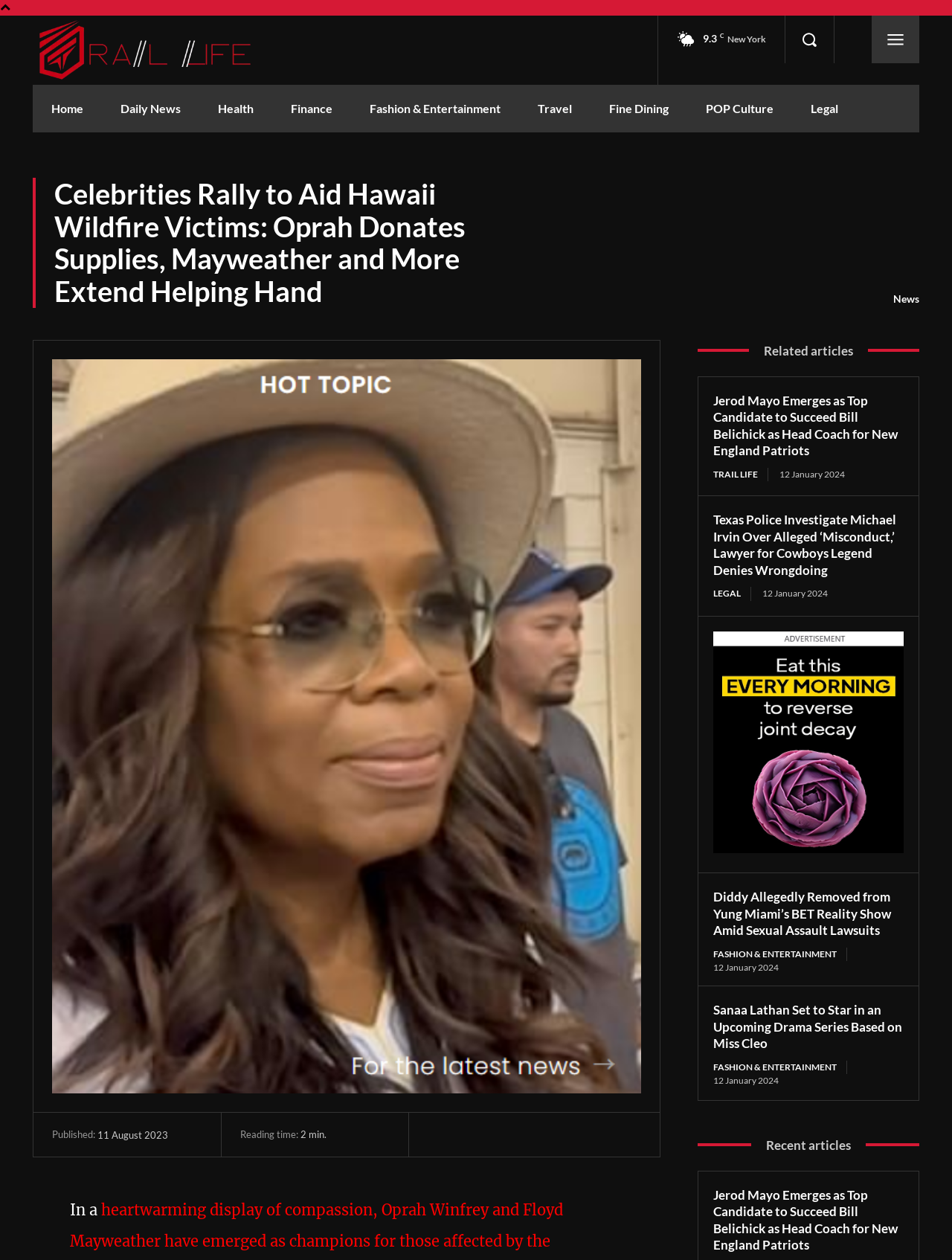Give the bounding box coordinates for this UI element: "Get Best Price". The coordinates should be four float numbers between 0 and 1, arranged as [left, top, right, bottom].

None